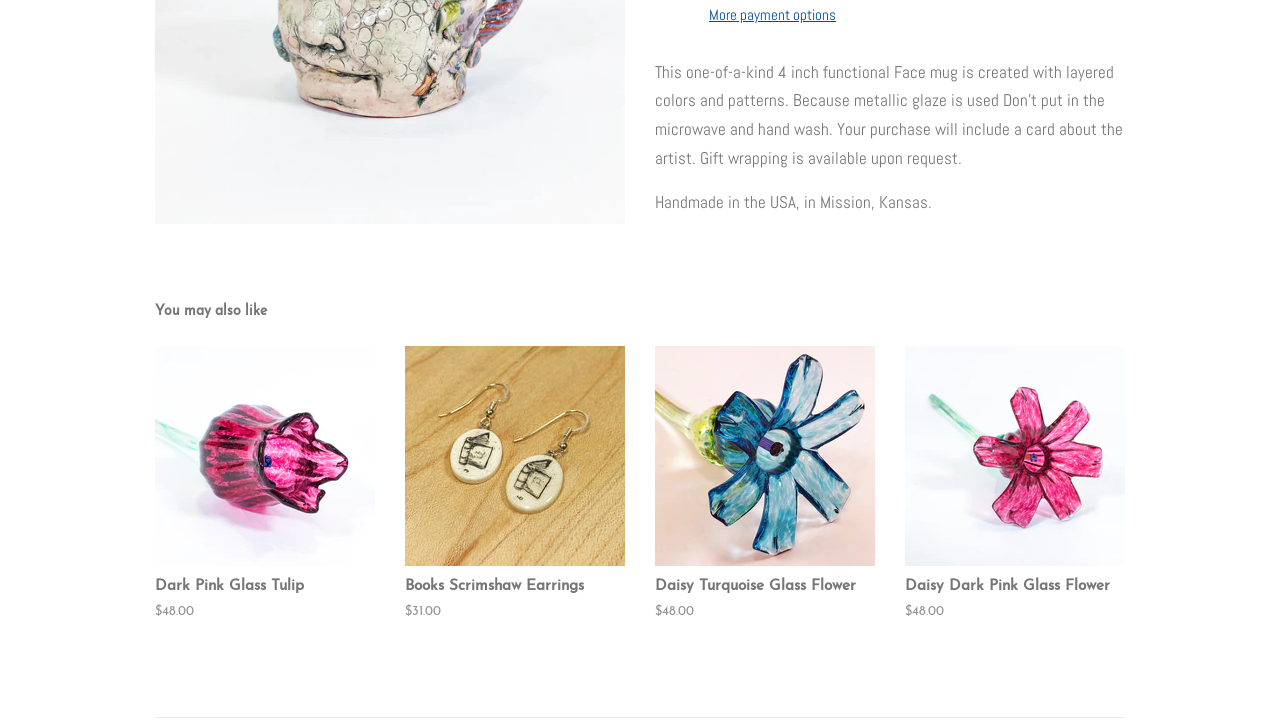For the following element description, predict the bounding box coordinates in the format (top-left x, top-left y, bottom-right x, bottom-right y). All values should be floating point numbers between 0 and 1. Description: Descarga de minecraft sigma

None